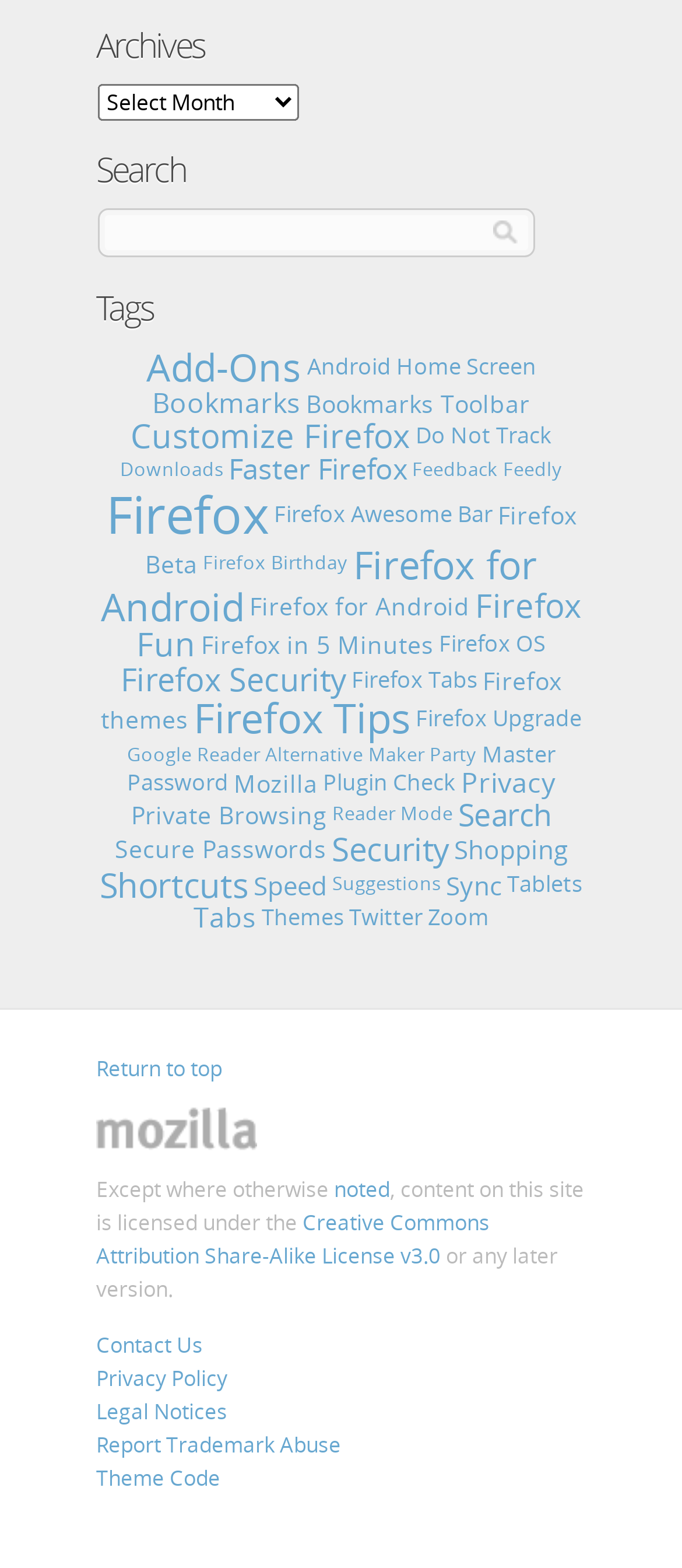Give a succinct answer to this question in a single word or phrase: 
What is the license for the content on this site?

Creative Commons Attribution Share-Alike License v3.0